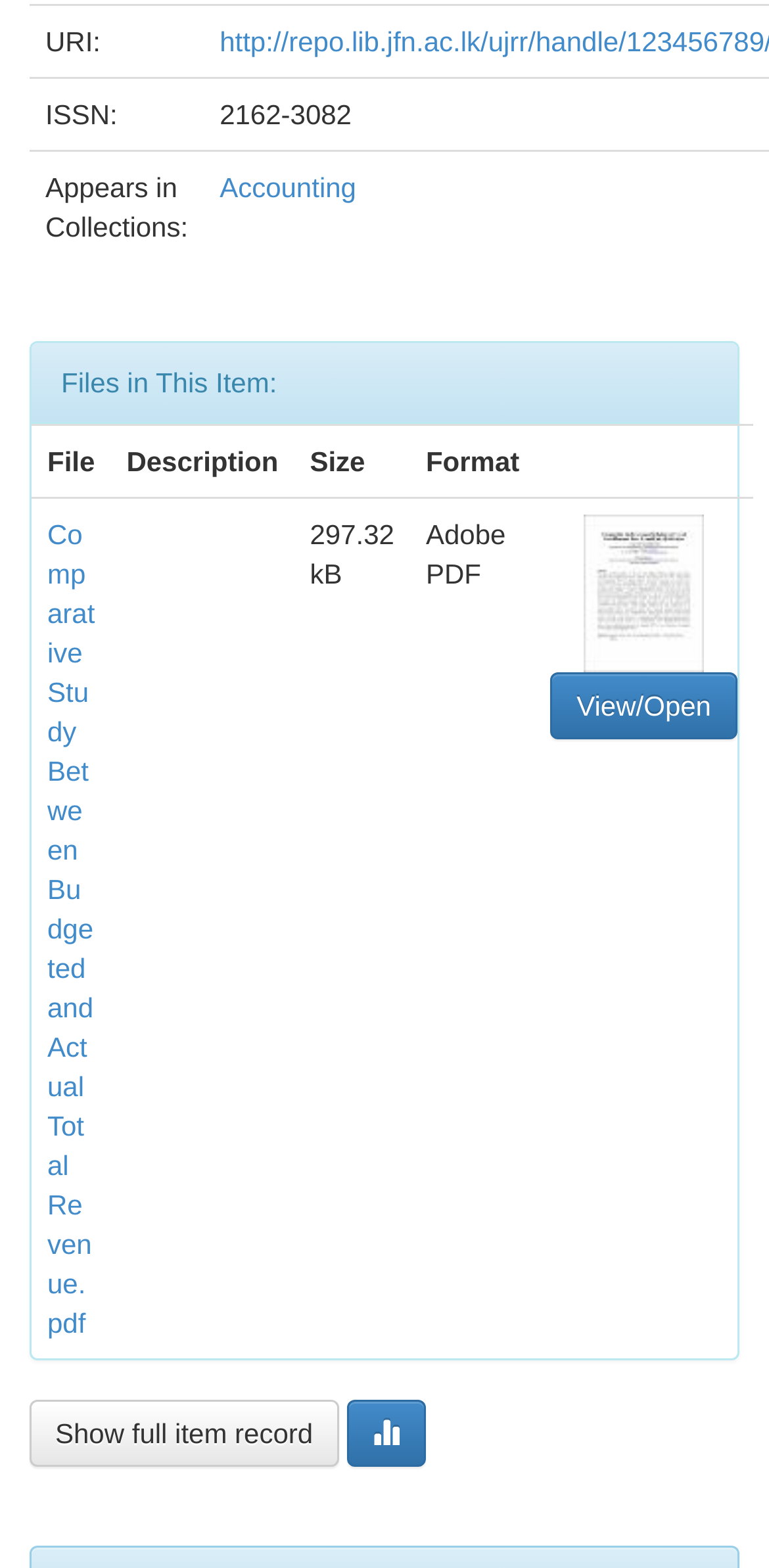Provide a brief response to the question below using one word or phrase:
What is the title of the file?

Comparative Study Between Budgeted and Actual Total Revenue.pdf